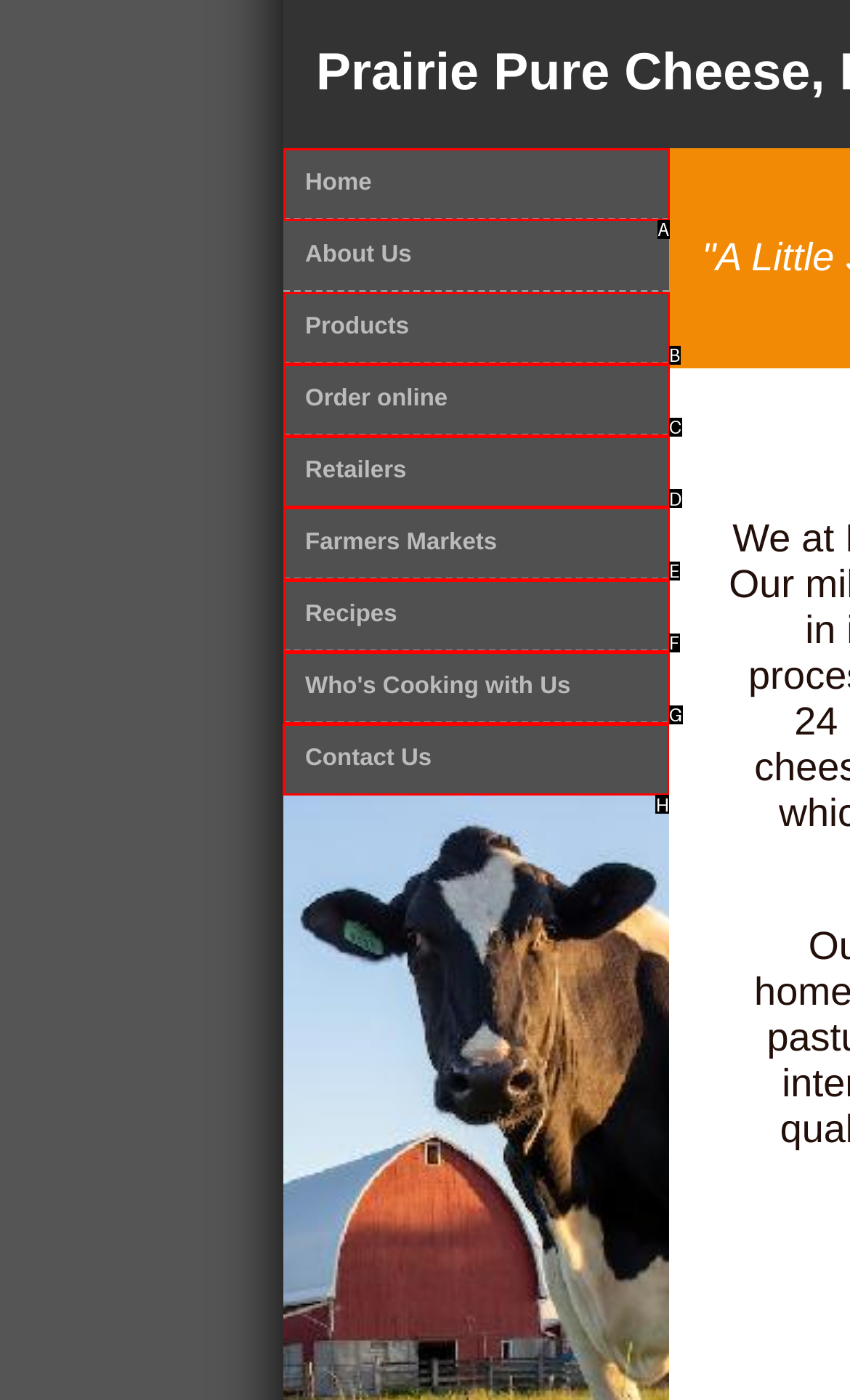Pick the HTML element that should be clicked to execute the task: contact the company
Respond with the letter corresponding to the correct choice.

H